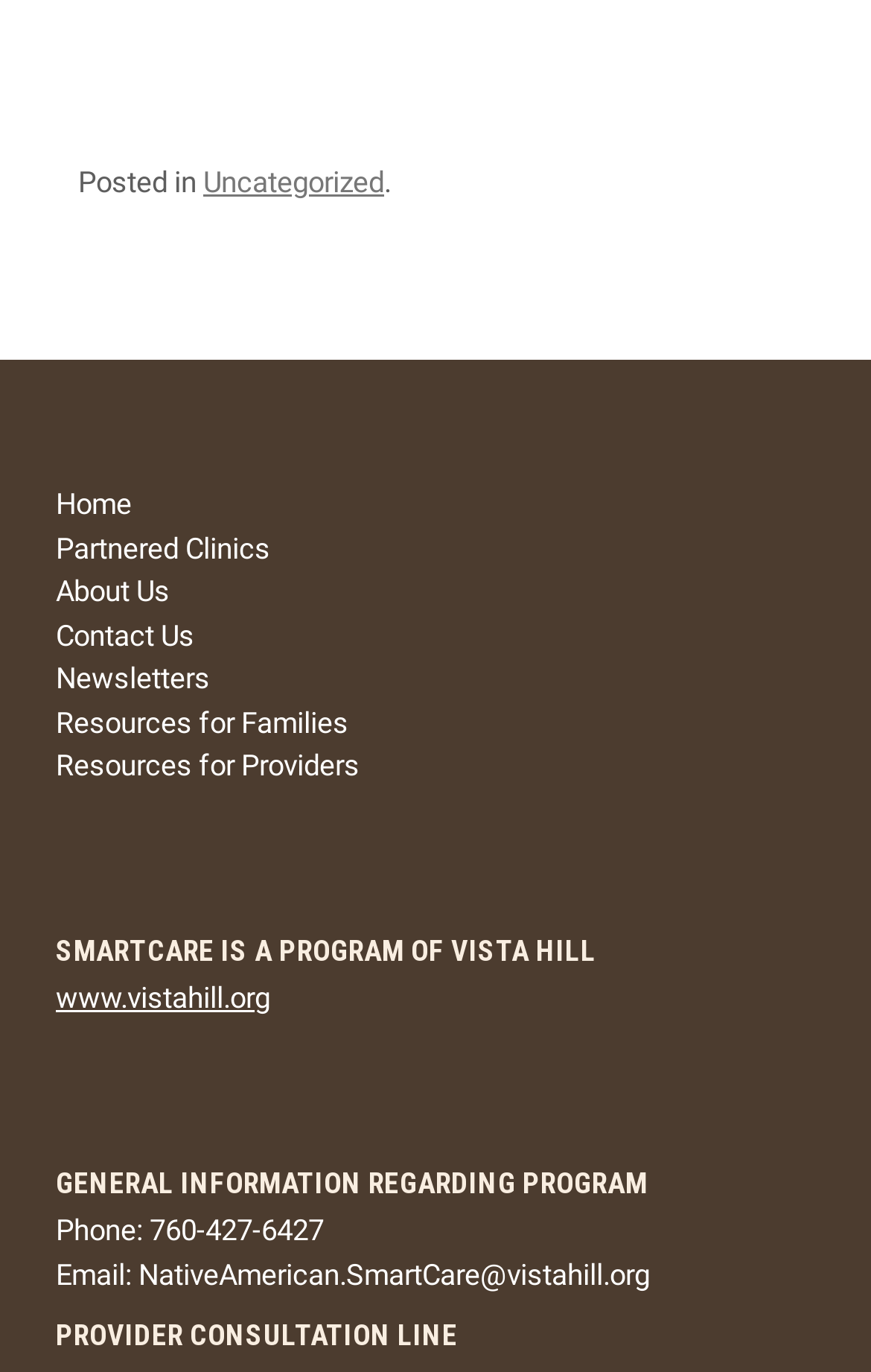Find the bounding box coordinates of the element to click in order to complete the given instruction: "go to home page."

[0.064, 0.356, 0.151, 0.38]